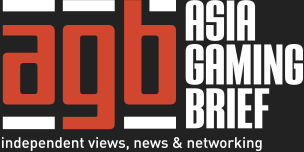Please answer the following query using a single word or phrase: 
What is the focus of the company?

Market intelligence and event networking